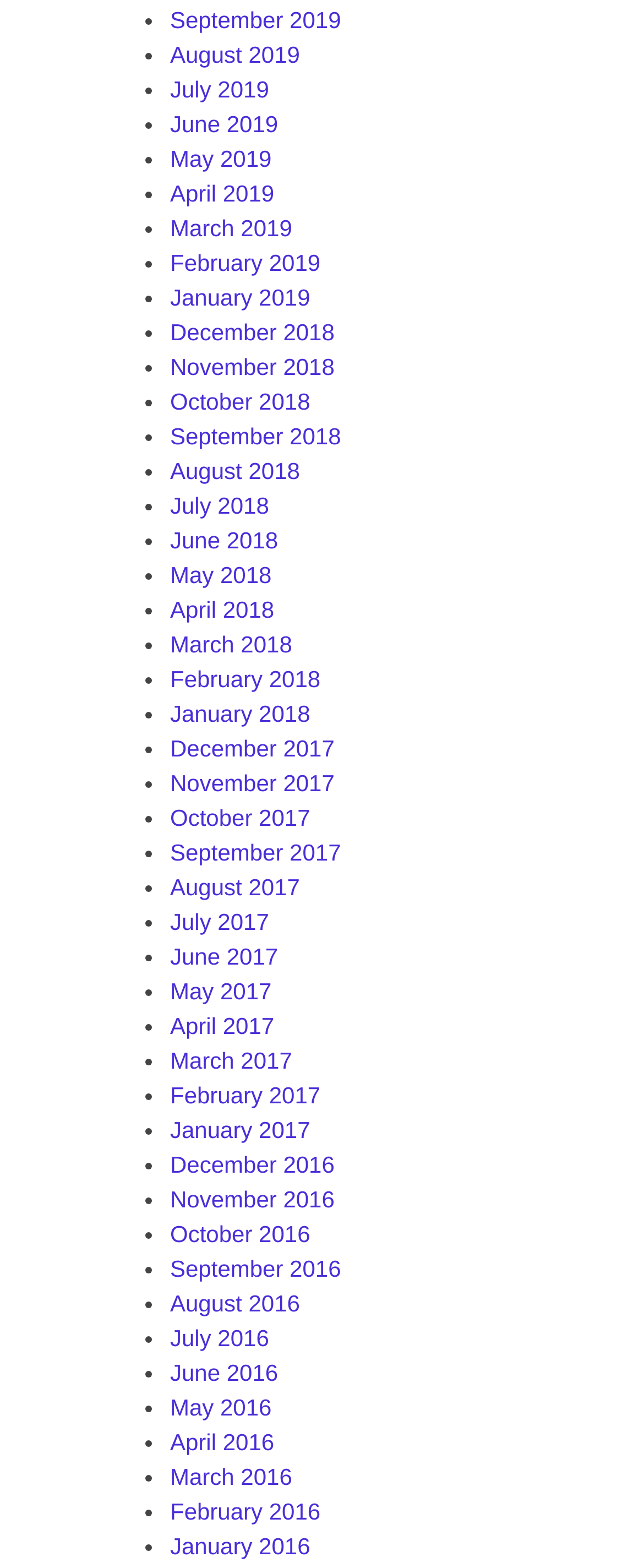Based on the image, please elaborate on the answer to the following question:
What is the month listed above August 2019?

By examining the list of links, I found that the month listed above August 2019 is September 2019, which is located directly above August 2019 in the list.